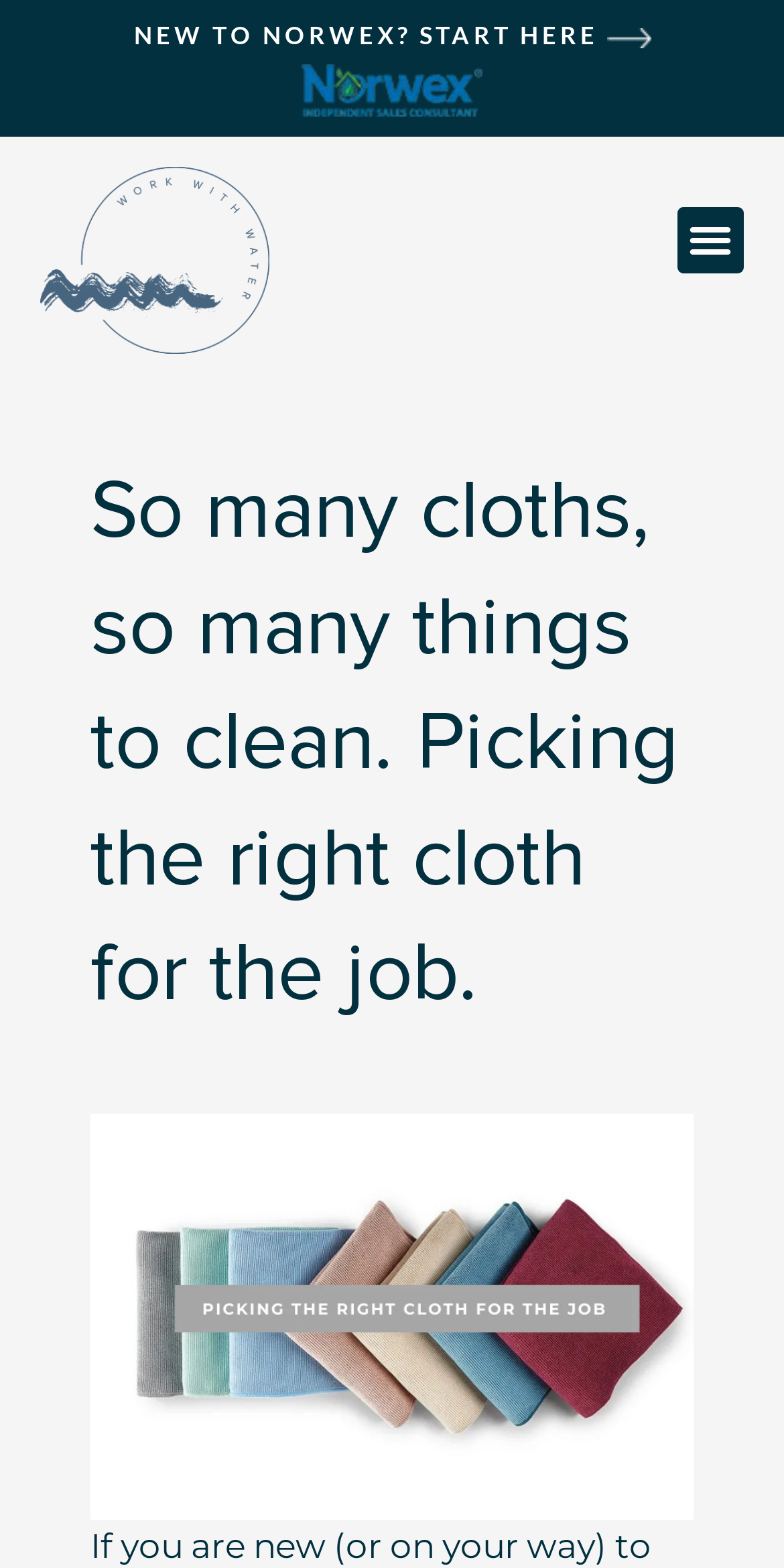Using the details in the image, give a detailed response to the question below:
What is the purpose of the 'NEW TO NORWEX? START HERE' link?

The link 'NEW TO NORWEX? START HERE' is prominently displayed at the top of the page, suggesting that it is intended to guide new users who are unfamiliar with Norwex. The presence of this link implies that the website is designed to educate users about Norwex products and services.